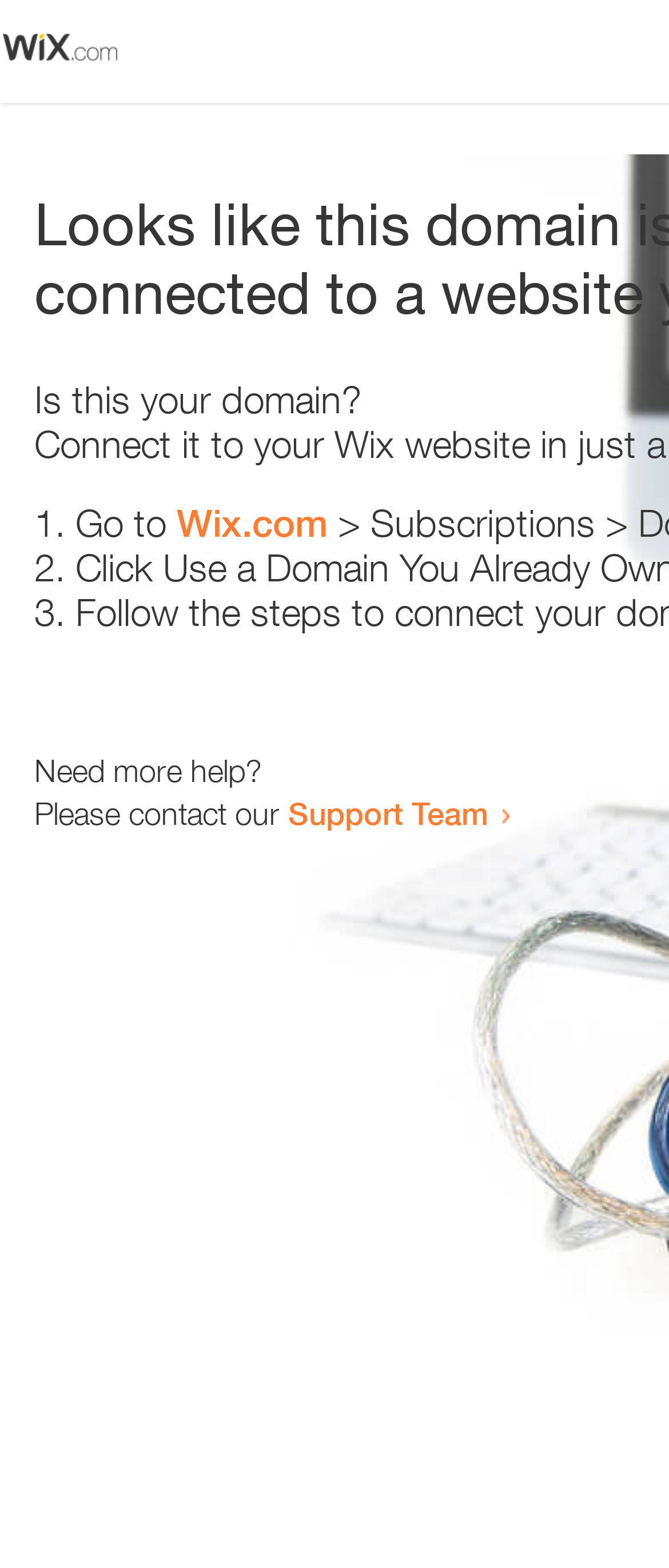Answer the following query concisely with a single word or phrase:
What is the text above the first list marker?

Is this your domain?